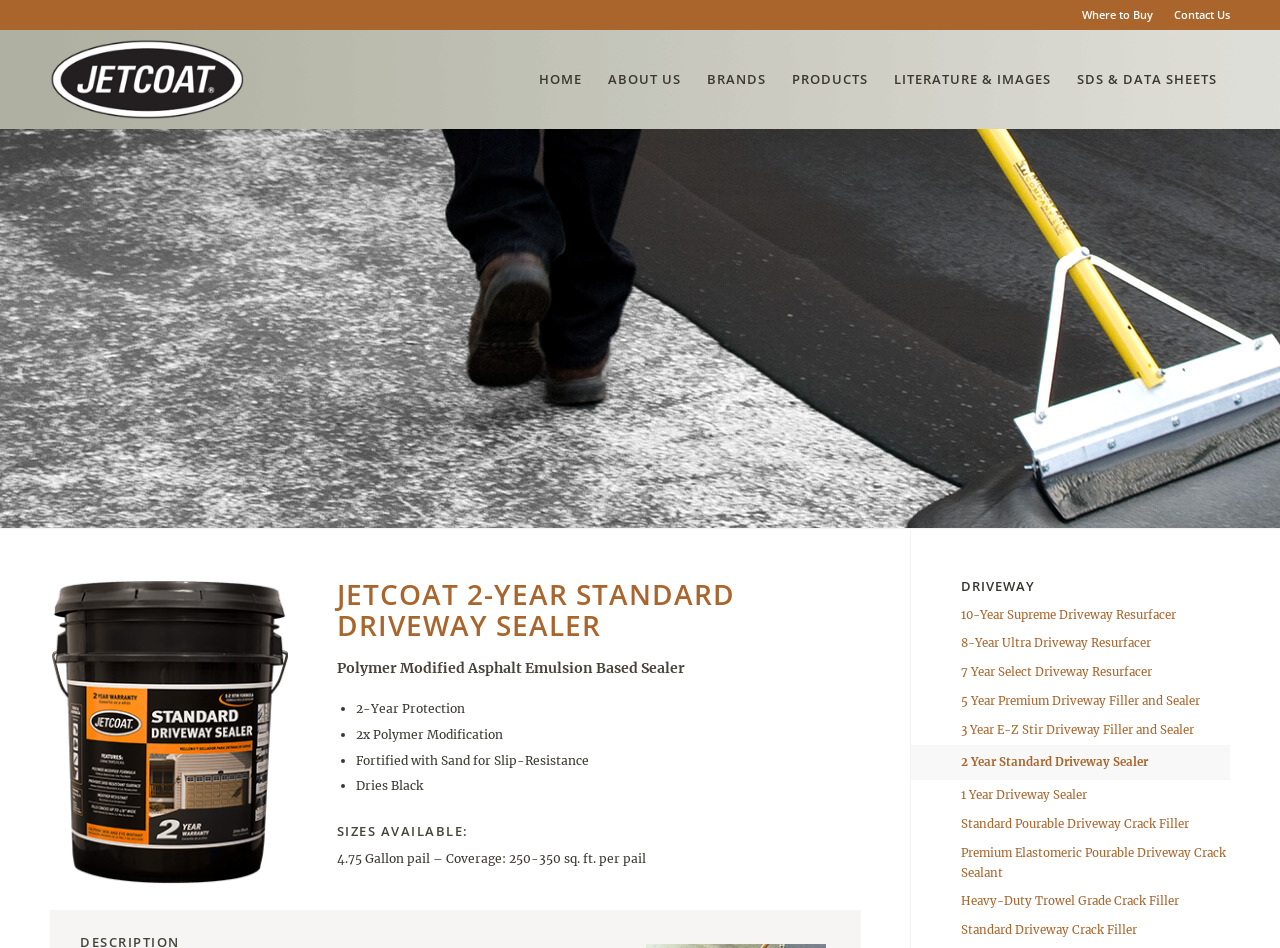What is the coverage area of the 4.75 Gallon pail?
Utilize the image to construct a detailed and well-explained answer.

I determined the answer by looking at the description of the product sizes, which mentions that the 4.75 Gallon pail has a coverage area of '250-350 sq. ft. per pail'. This suggests that the product can cover a certain area depending on the size of the pail.